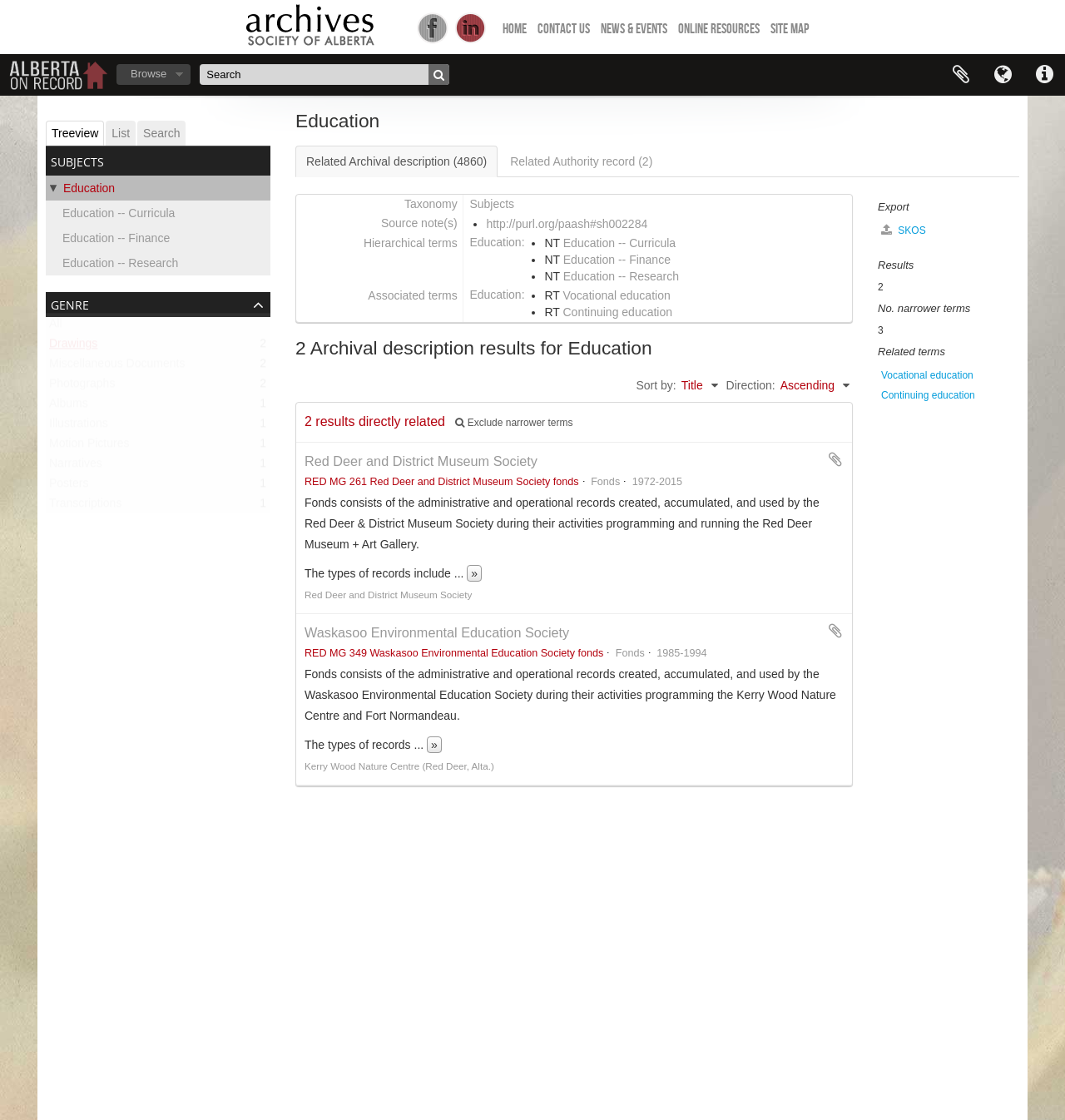What is the name of the second organization?
Please use the image to provide a one-word or short phrase answer.

Waskasoo Environmental Education Society